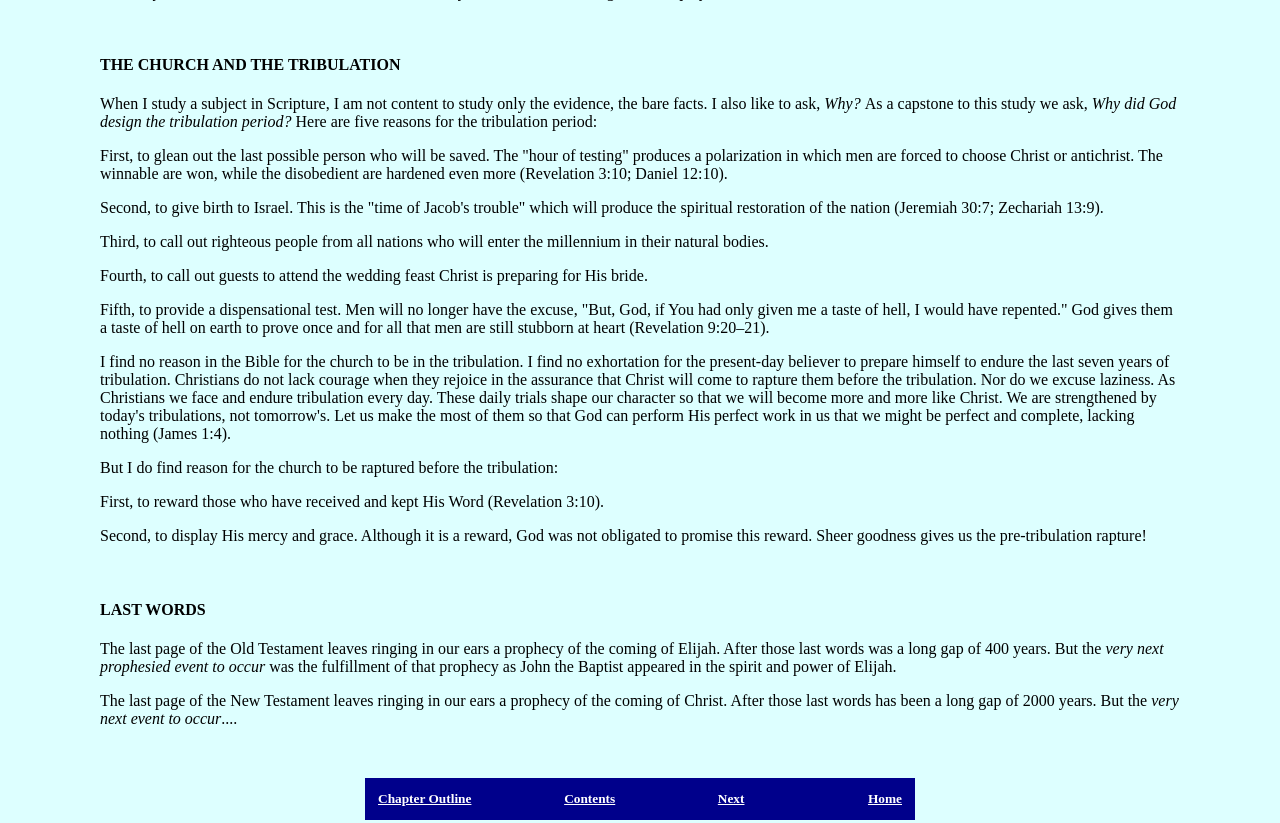What is the last event prophesied in the New Testament? Look at the image and give a one-word or short phrase answer.

The coming of Christ